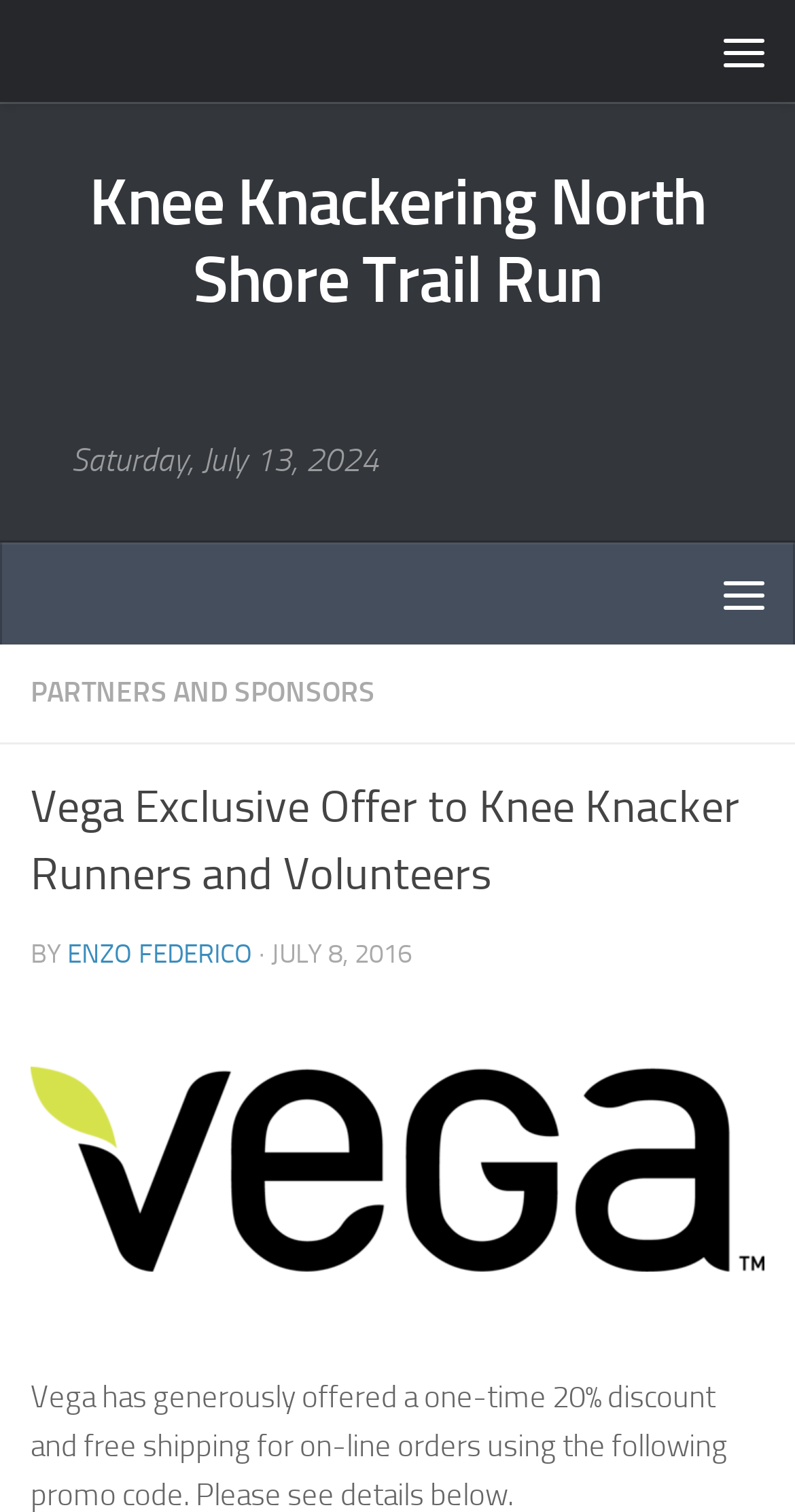Provide the bounding box coordinates for the UI element described in this sentence: "Enzo Federico". The coordinates should be four float values between 0 and 1, i.e., [left, top, right, bottom].

[0.085, 0.621, 0.318, 0.641]